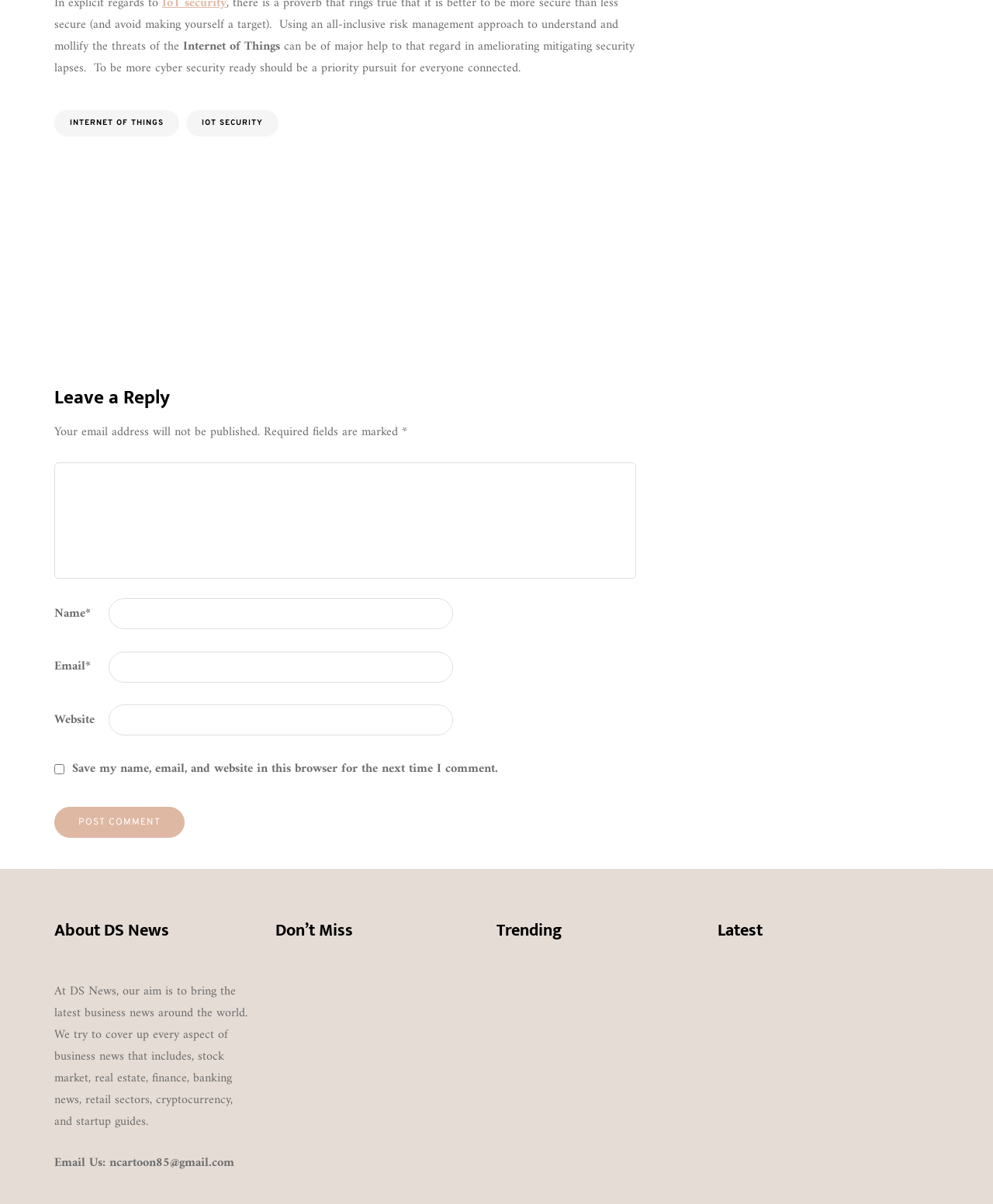Using the given description, provide the bounding box coordinates formatted as (top-left x, top-left y, bottom-right x, bottom-right y), with all values being floating point numbers between 0 and 1. Description: parent_node: Email* name="email"

[0.109, 0.541, 0.456, 0.567]